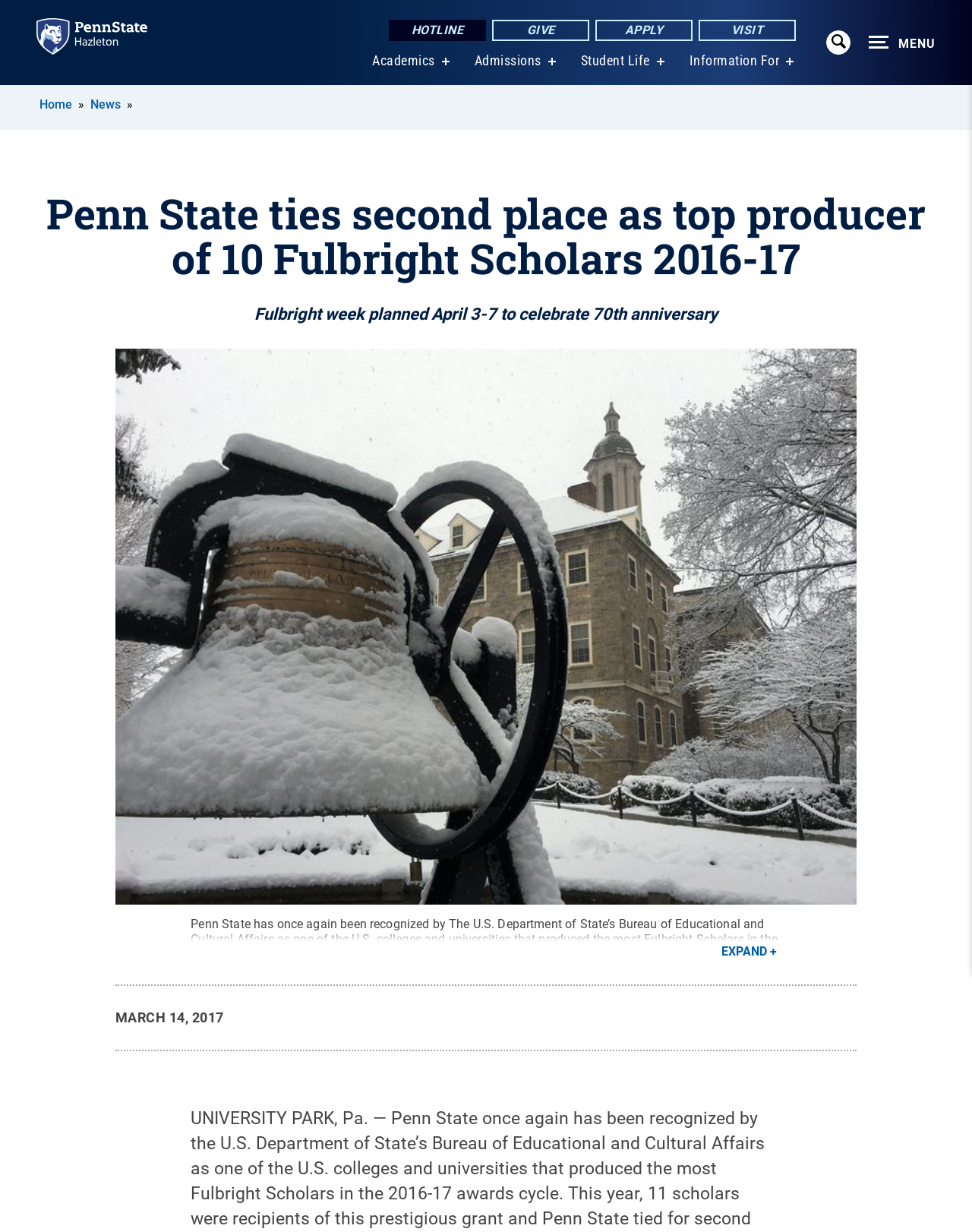Determine the bounding box coordinates of the UI element described below. Use the format (top-left x, top-left y, bottom-right x, bottom-right y) with floating point numbers between 0 and 1: Skip to main content

[0.0, 0.069, 0.041, 0.086]